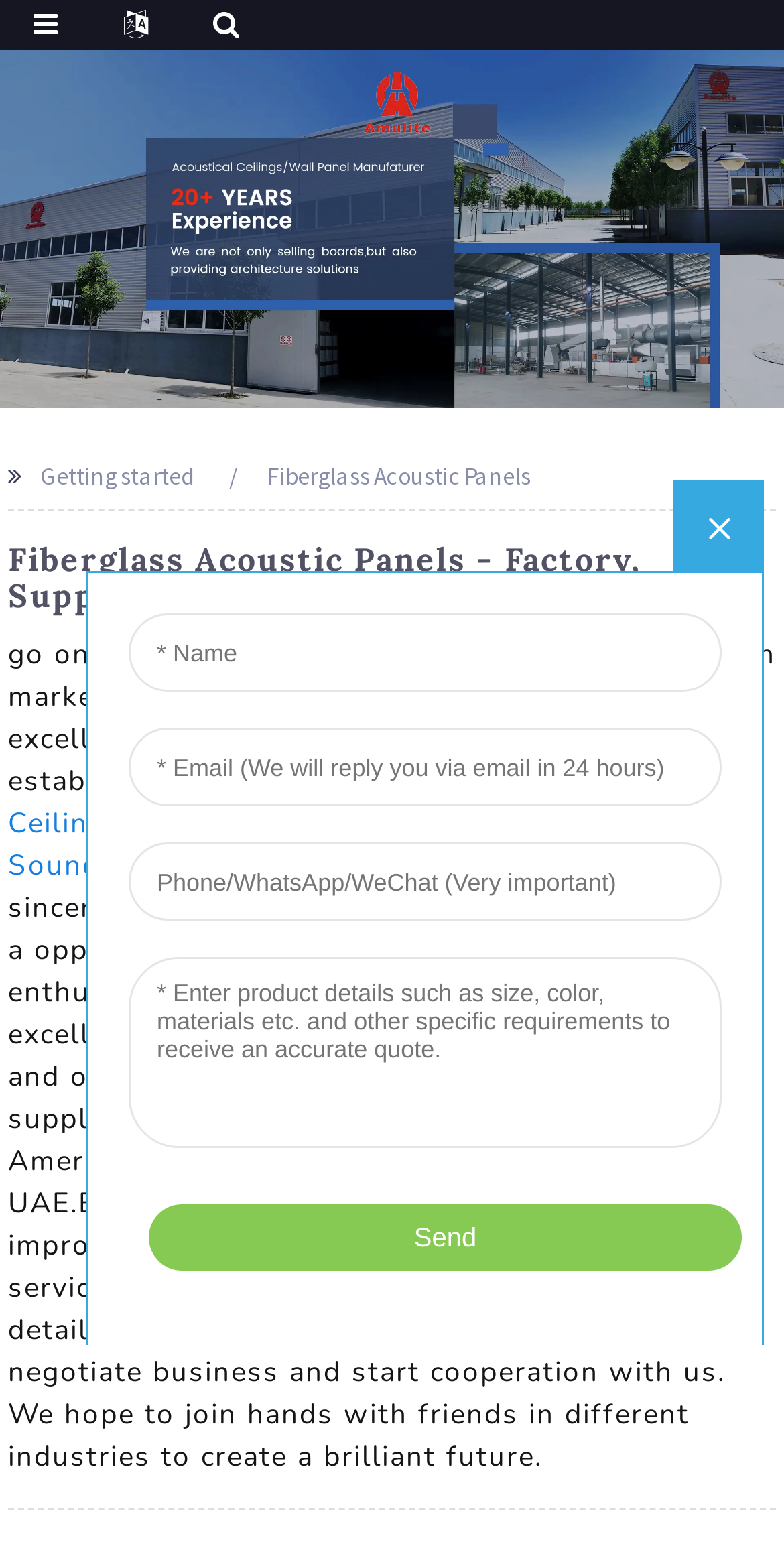Determine the bounding box coordinates of the clickable area required to perform the following instruction: "Learn about Fiberglass Acoustic Panels". The coordinates should be represented as four float numbers between 0 and 1: [left, top, right, bottom].

[0.341, 0.299, 0.677, 0.318]